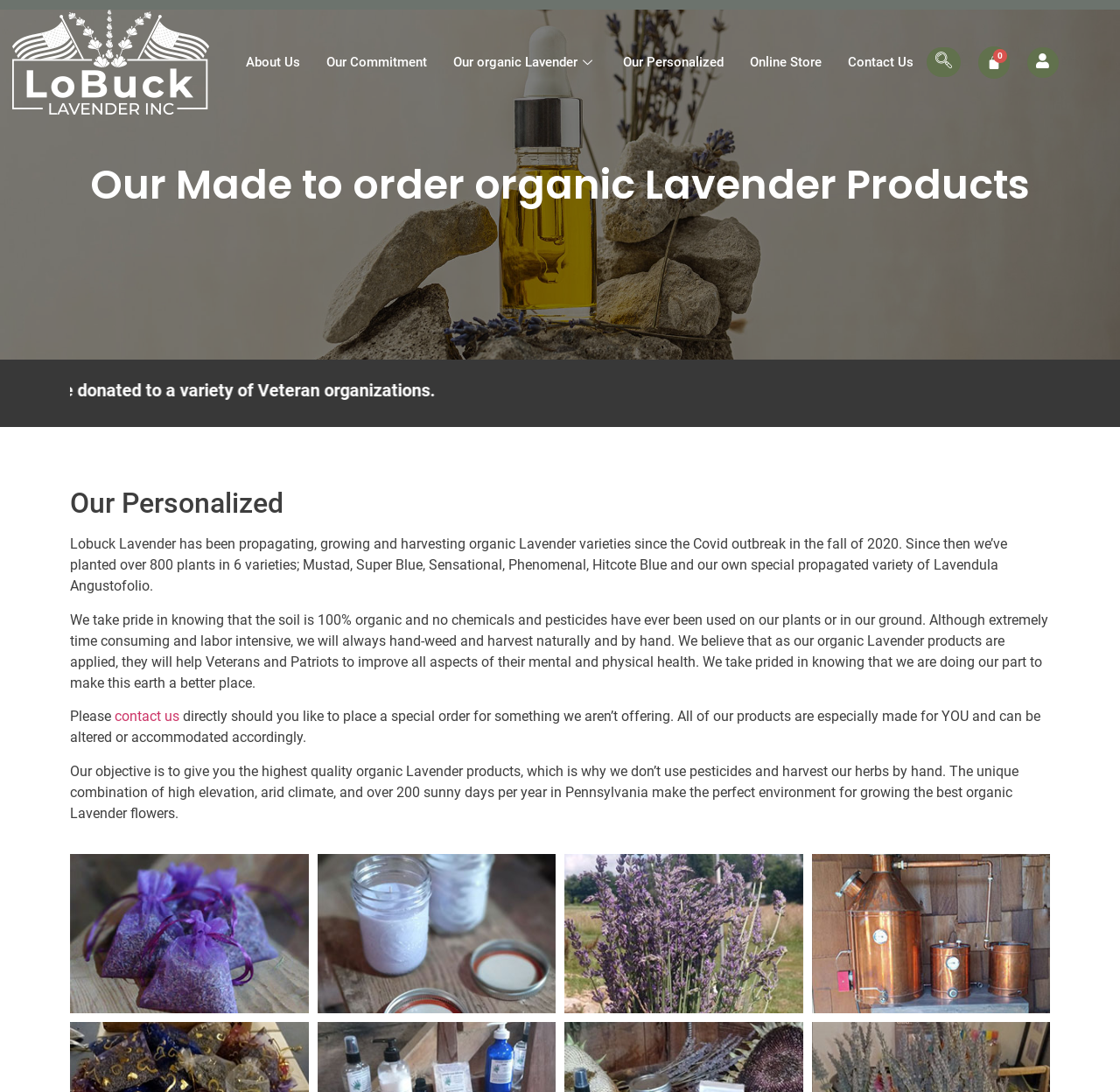What is the purpose of their organic Lavender products?
Give a single word or phrase answer based on the content of the image.

To improve mental and physical health